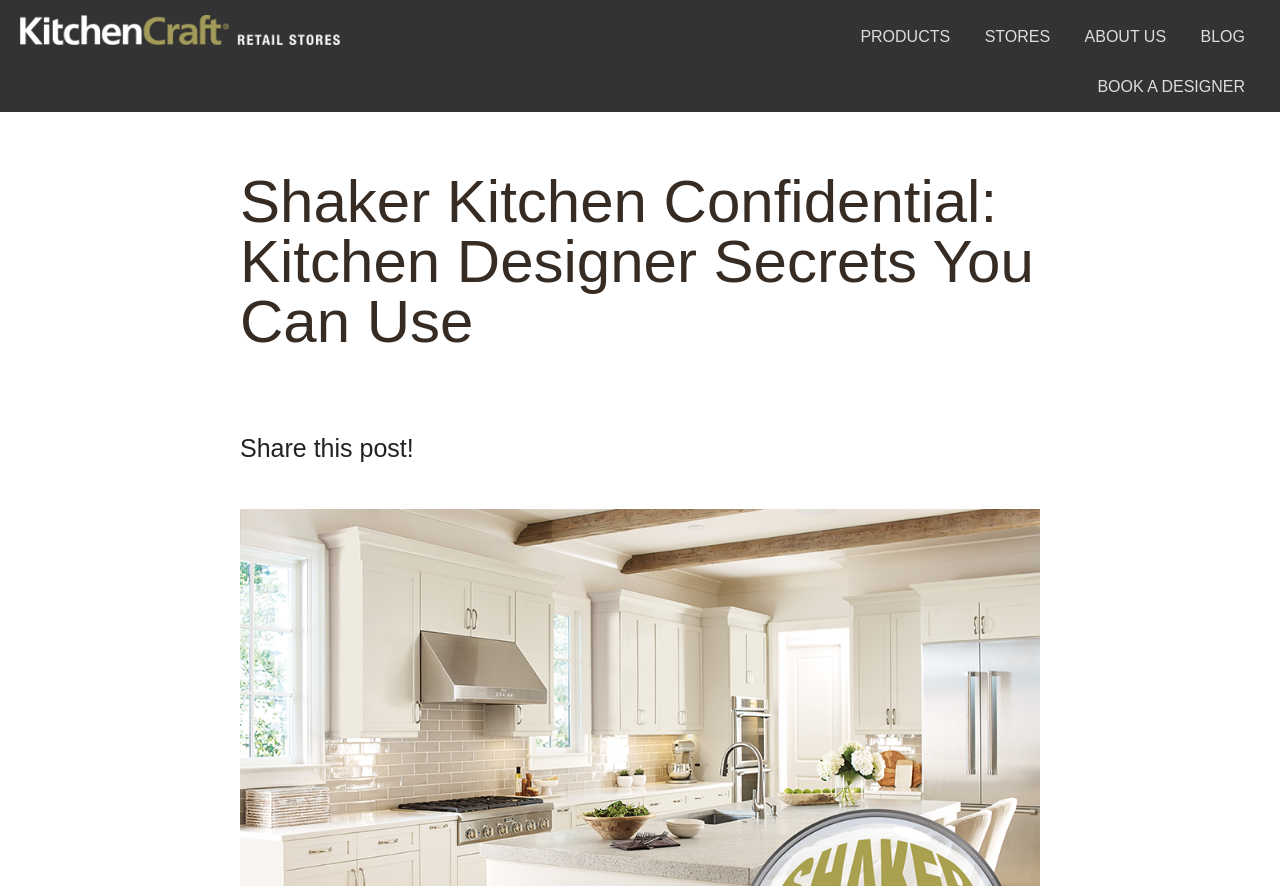Reply to the question with a single word or phrase:
What is the position of the 'STORES' link?

Top-right corner